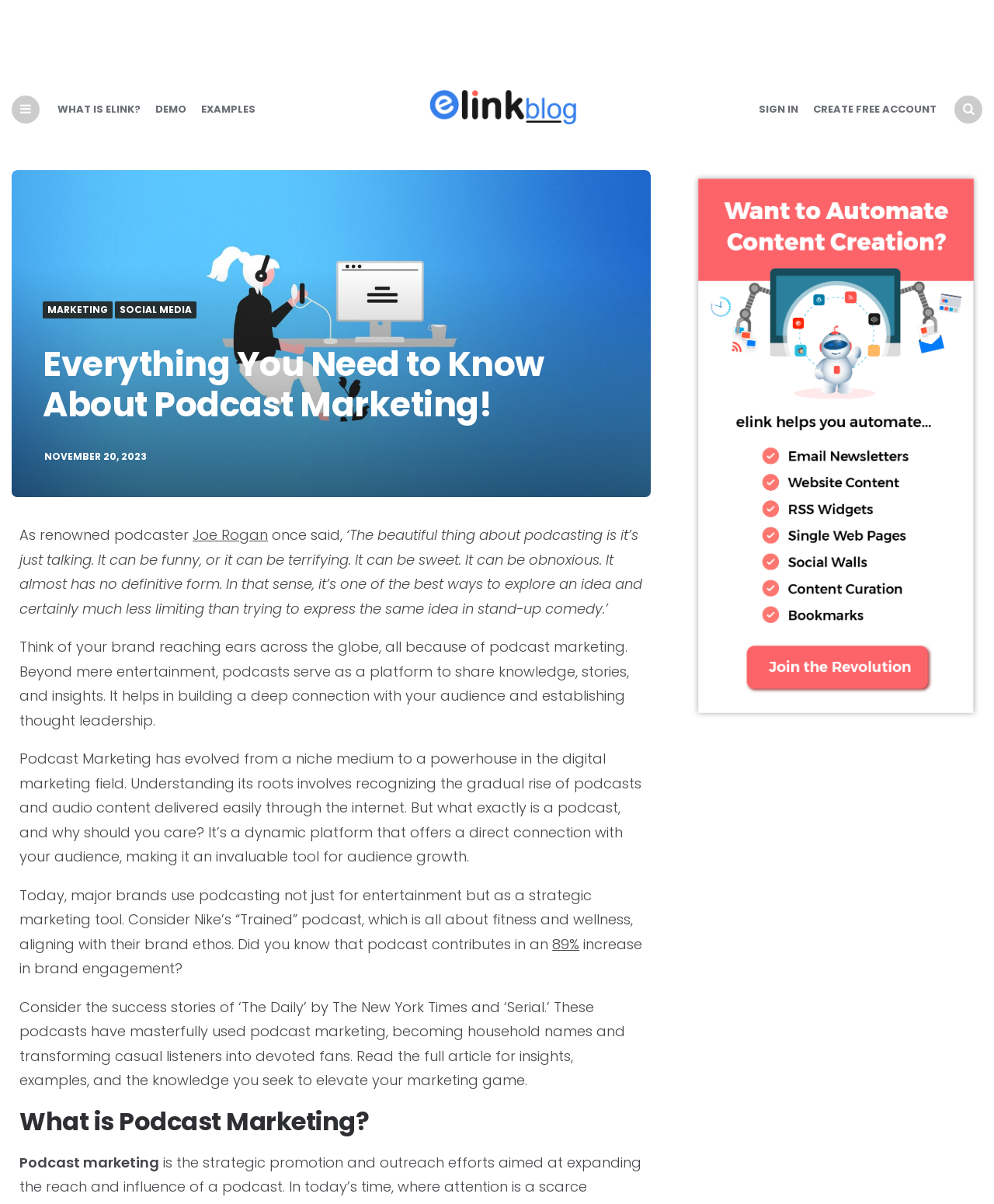Please find the bounding box coordinates of the element that needs to be clicked to perform the following instruction: "Click on 'WHAT IS ELINK?'". The bounding box coordinates should be four float numbers between 0 and 1, represented as [left, top, right, bottom].

[0.052, 0.073, 0.148, 0.108]